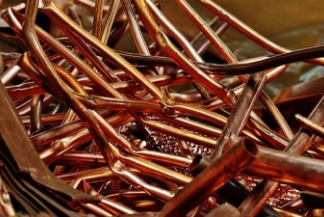What is one of the industrial applications of copper?
Using the image as a reference, answer with just one word or a short phrase.

plumbing